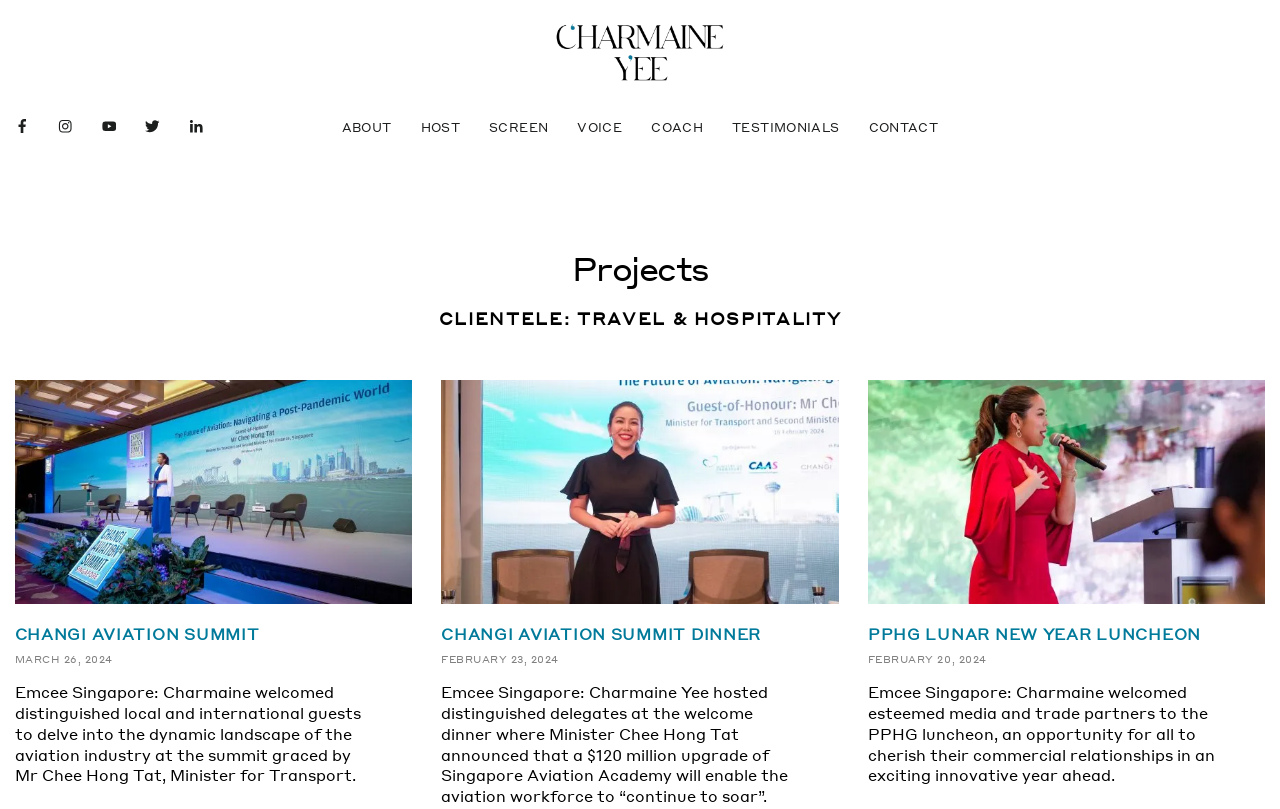Provide the bounding box coordinates for the area that should be clicked to complete the instruction: "Read Emcee Singapore: Charmaine welcomed distinguished local and international guests article".

[0.011, 0.47, 0.322, 0.971]